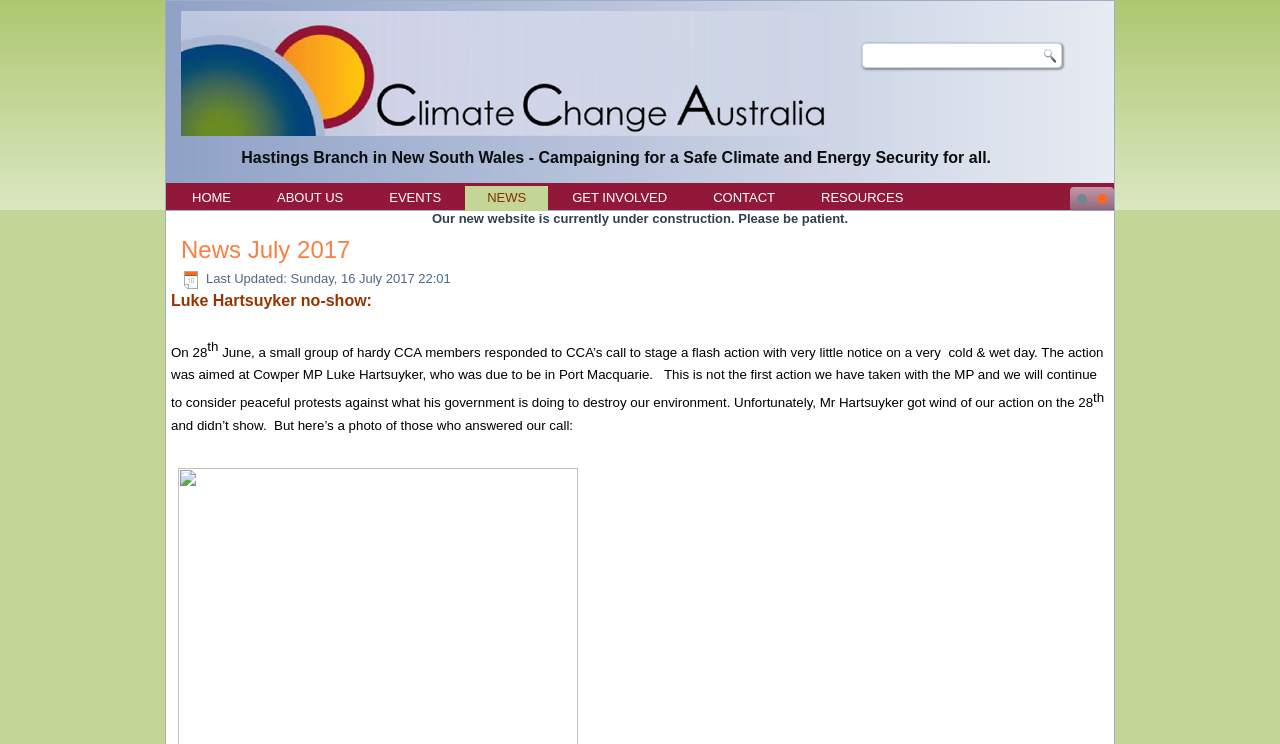What is the date of the last update?
Using the image provided, answer with just one word or phrase.

Sunday, 16 July 2017